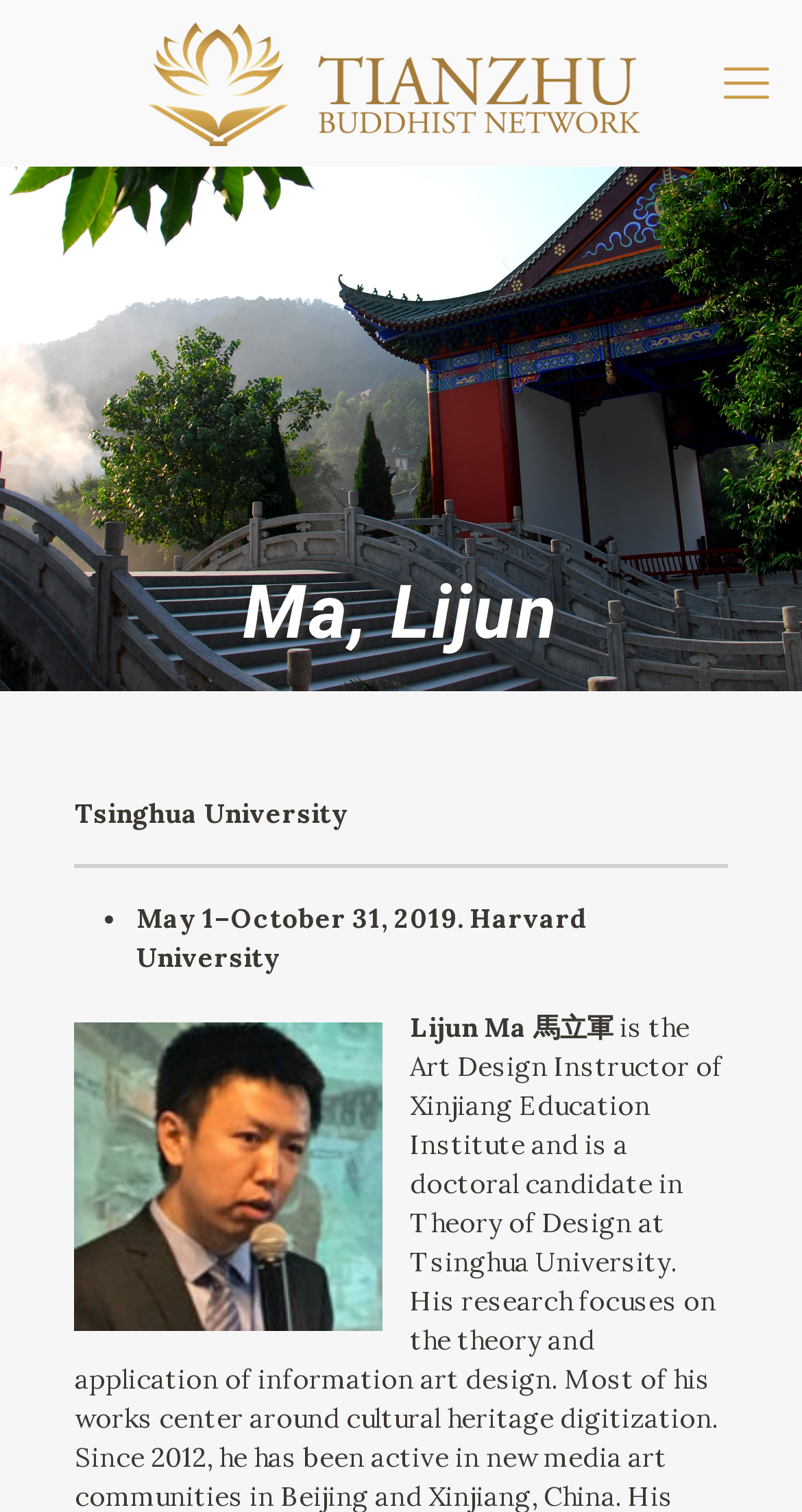Answer this question using a single word or a brief phrase:
What is the name of the person mentioned?

Lijun Ma